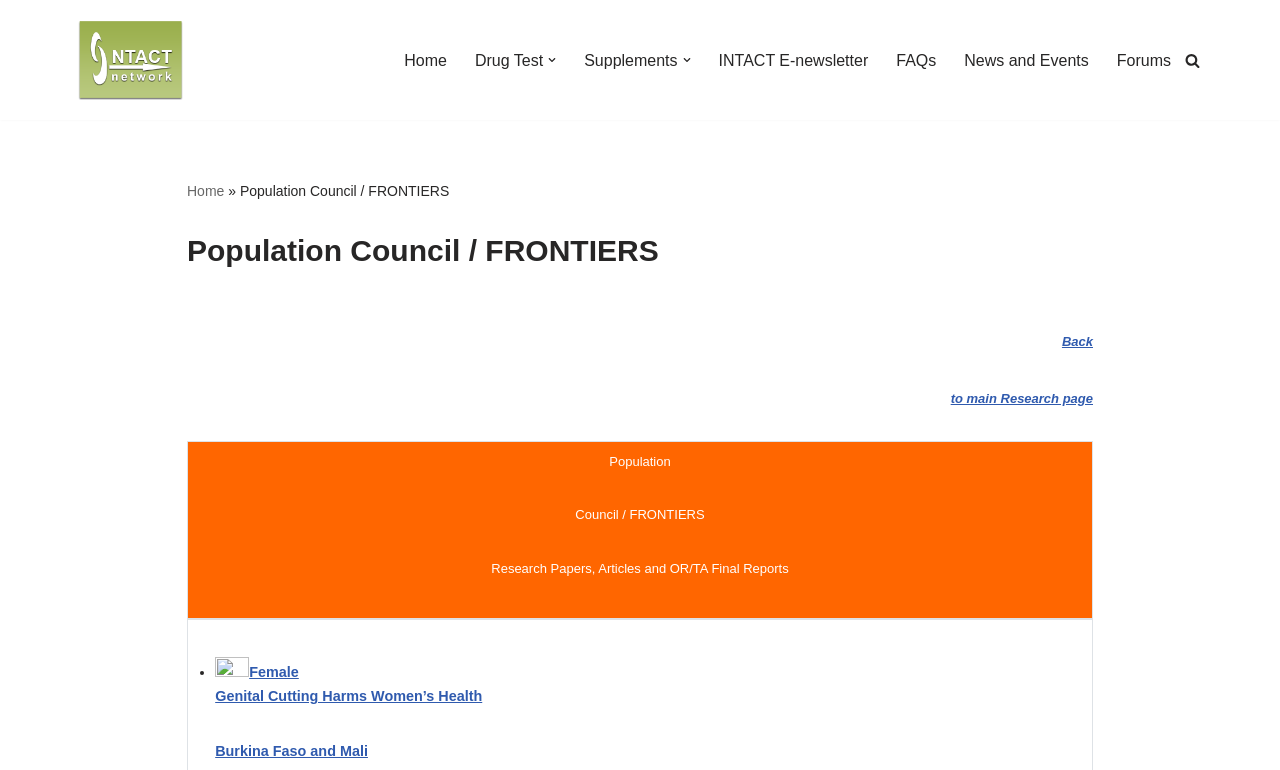Can you extract the headline from the webpage for me?

Population Council / FRONTIERS